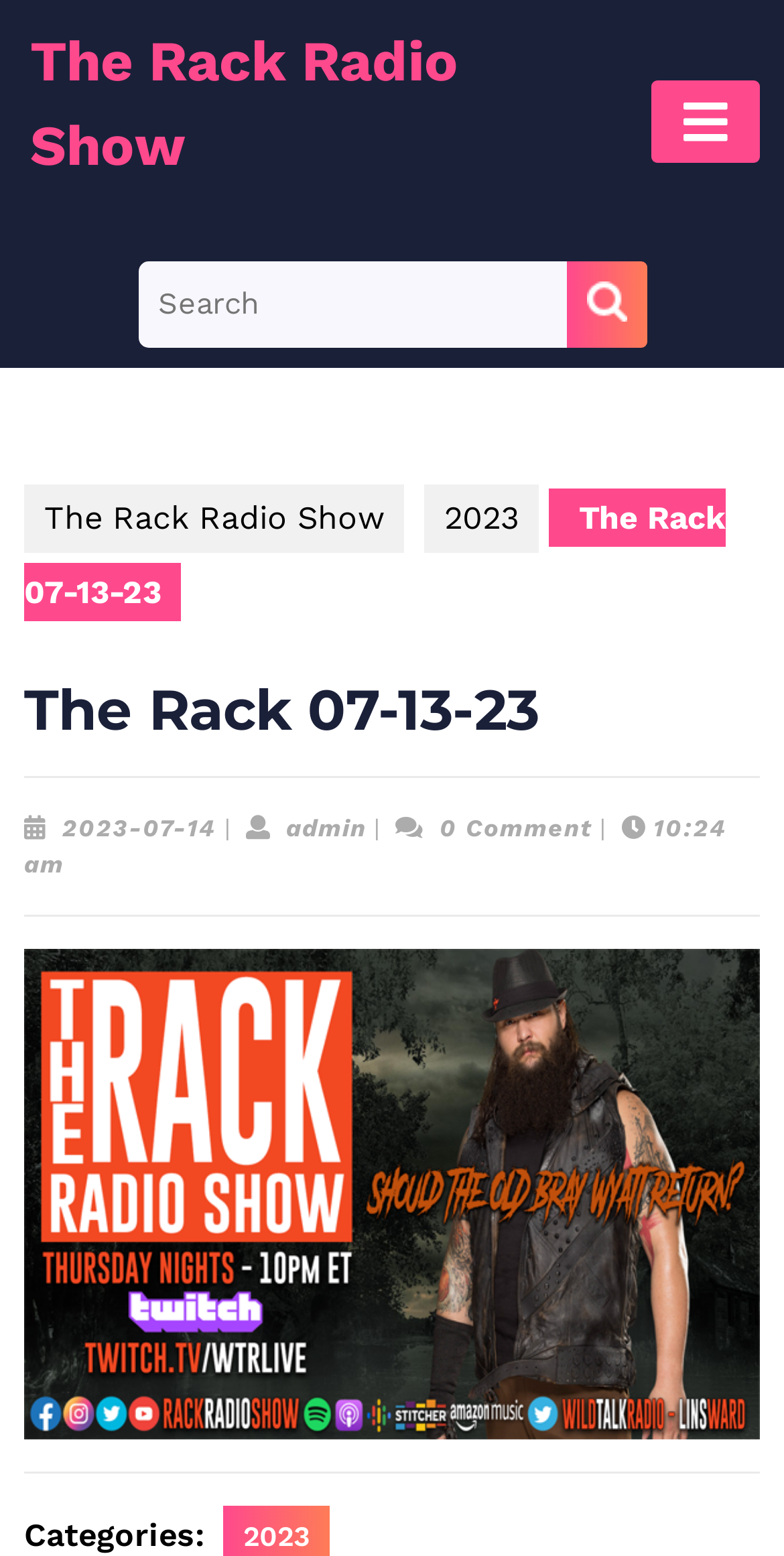Give a one-word or phrase response to the following question: What is the orientation of the separator at coordinates [0.031, 0.499, 0.969, 0.5]?

horizontal